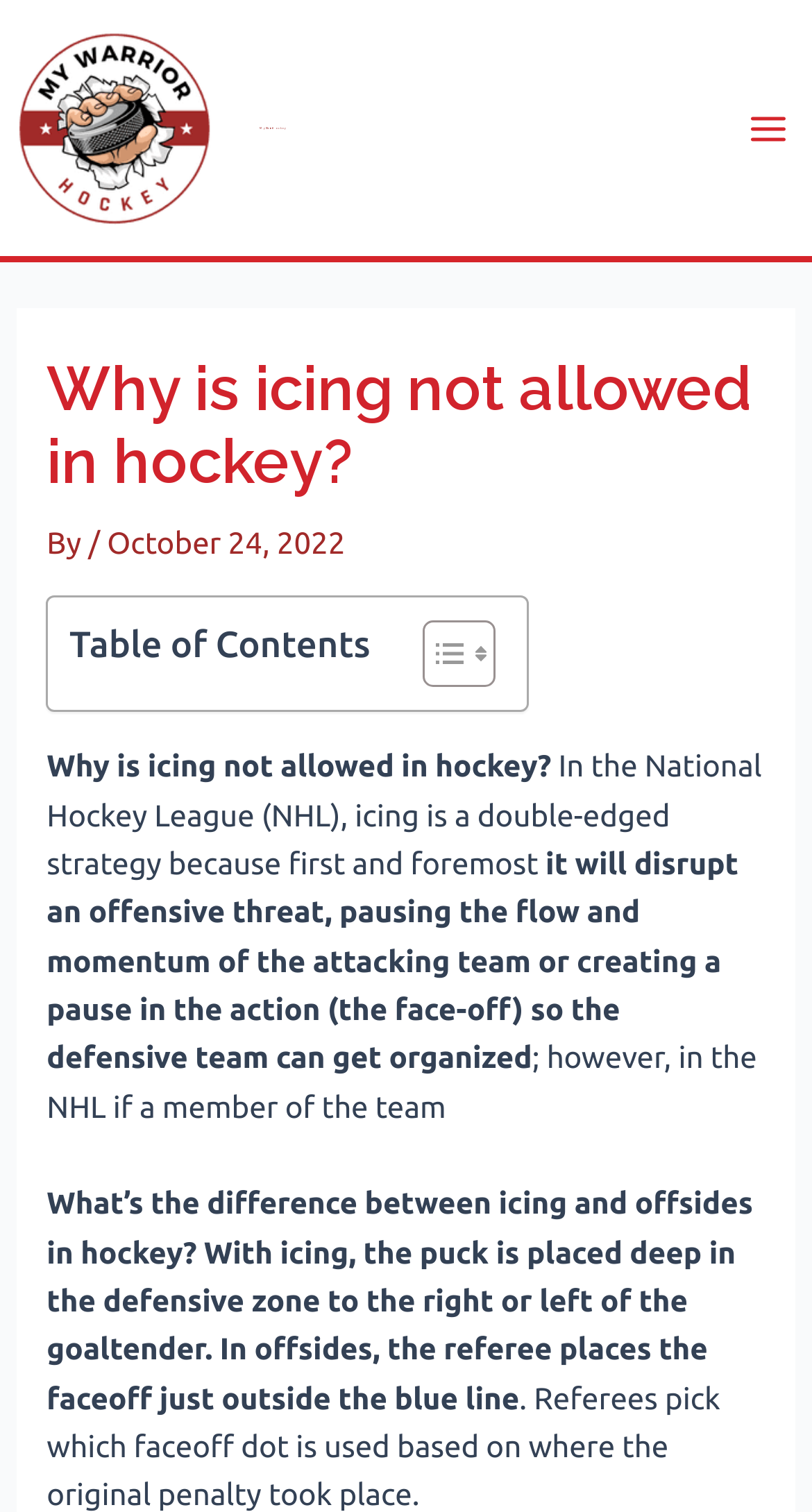What is the purpose of icing in hockey?
Using the image, respond with a single word or phrase.

Disrupt offensive threat